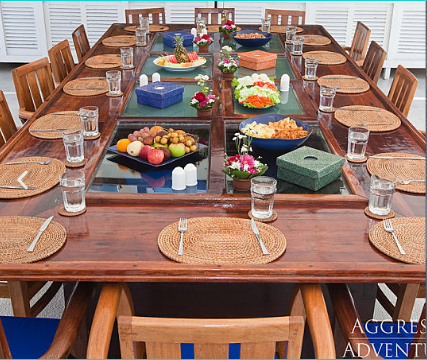Generate a detailed caption for the image.

The image showcases an elegantly arranged dining table onboard the Indo Aggressor, highlighting a spacious and inviting atmosphere for dining. The large wooden table is beautifully set with woven placemats and glass water glasses, creating a warm and rustic charm. Various colorful dishes filled with fresh fruits and vibrant appetizers are artistically displayed, including a centerpiece featuring a variety of fruits, further enhancing the inviting dining experience. Small flower arrangements add a touch of elegance to the setting. The overall ambiance reflects a blend of comfort and sophistication, making it an ideal space for guests to enjoy meals together while experiencing the allure of luxury liveaboard diving.